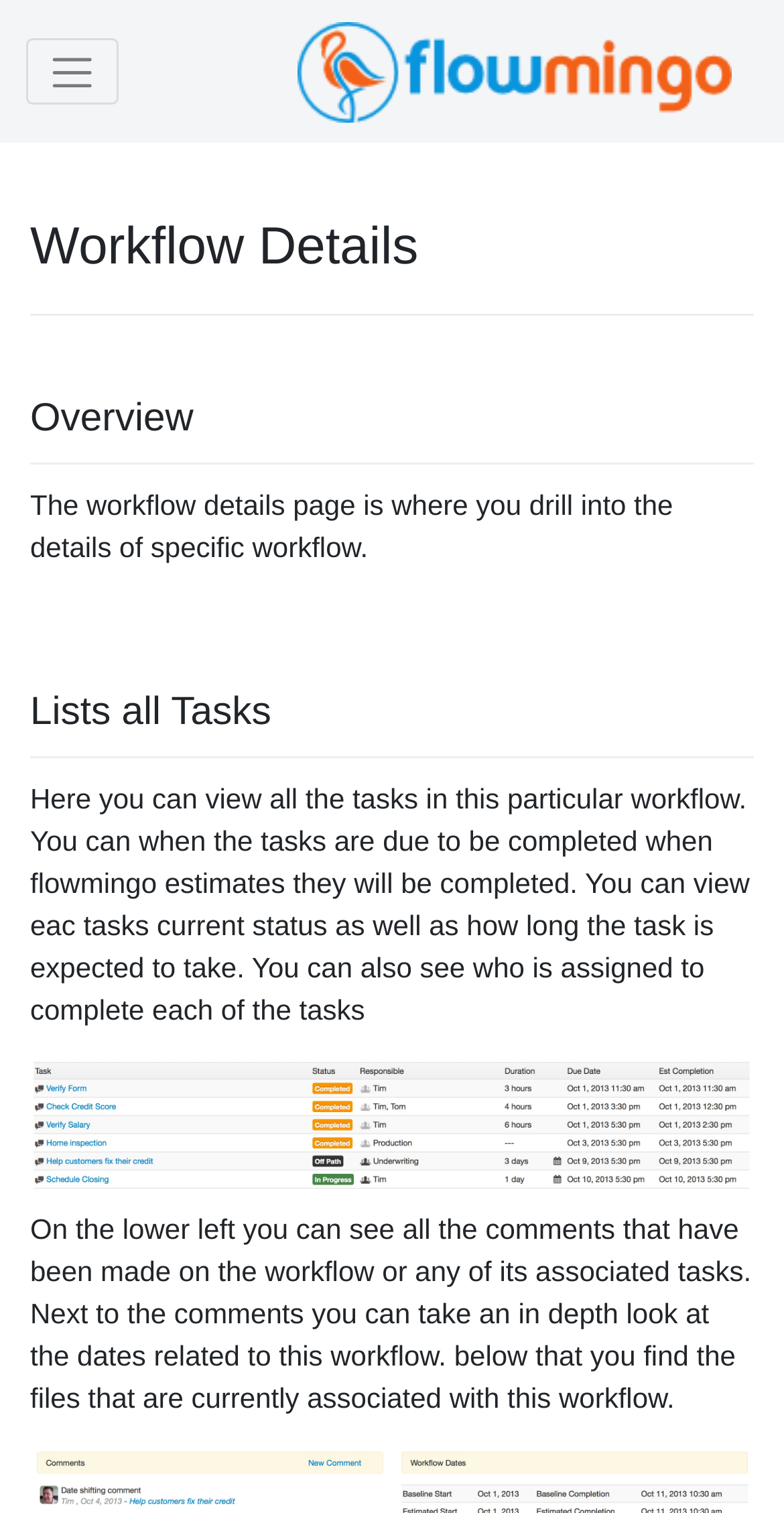Where can comments on the workflow be found?
Please use the image to deliver a detailed and complete answer.

As stated in the StaticText element with bounding box coordinates [0.038, 0.801, 0.958, 0.934], all comments made on the workflow or its associated tasks can be found on the lower left part of the page.